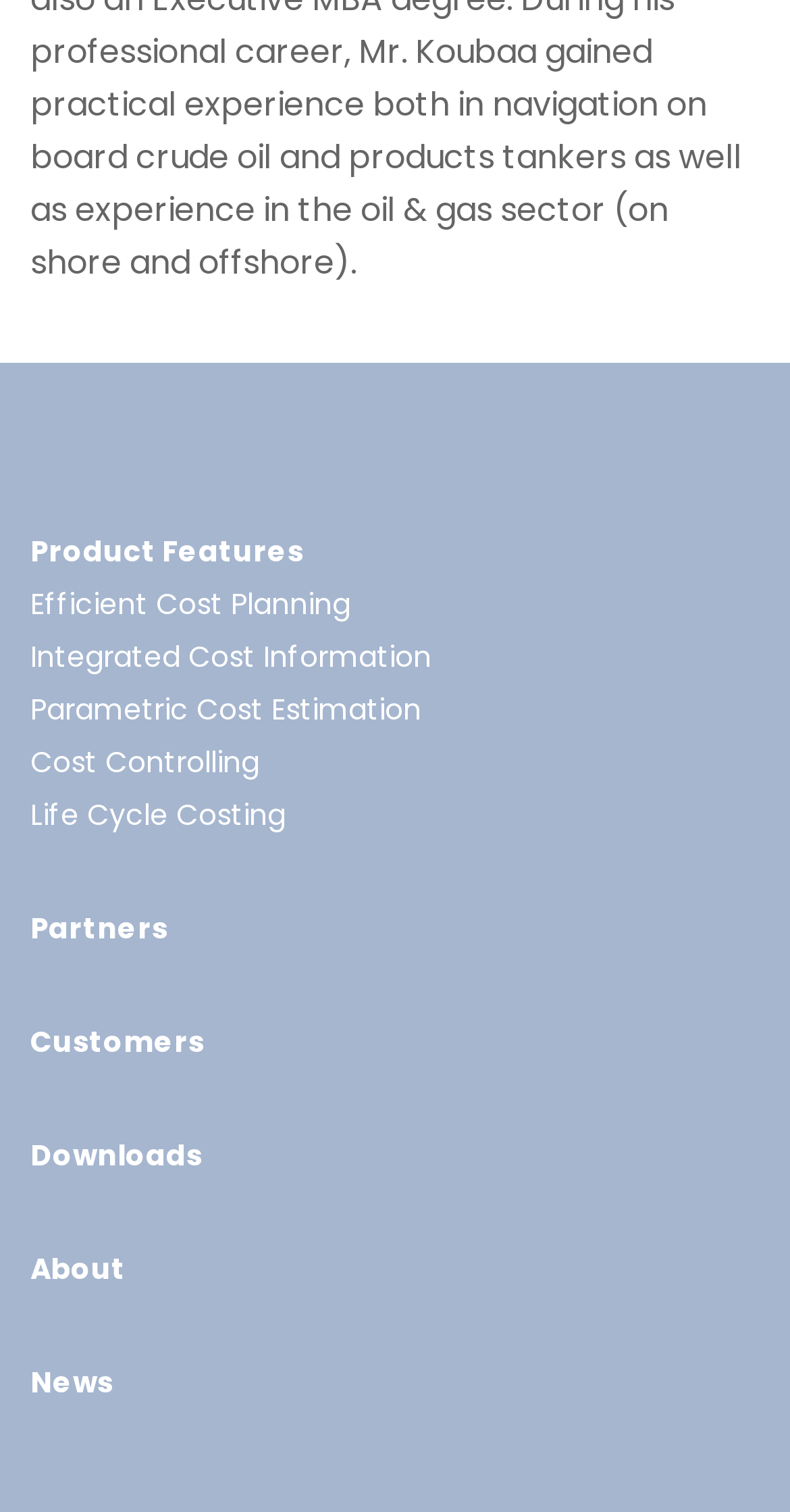Locate the bounding box coordinates of the clickable part needed for the task: "View product features".

[0.038, 0.347, 0.962, 0.382]